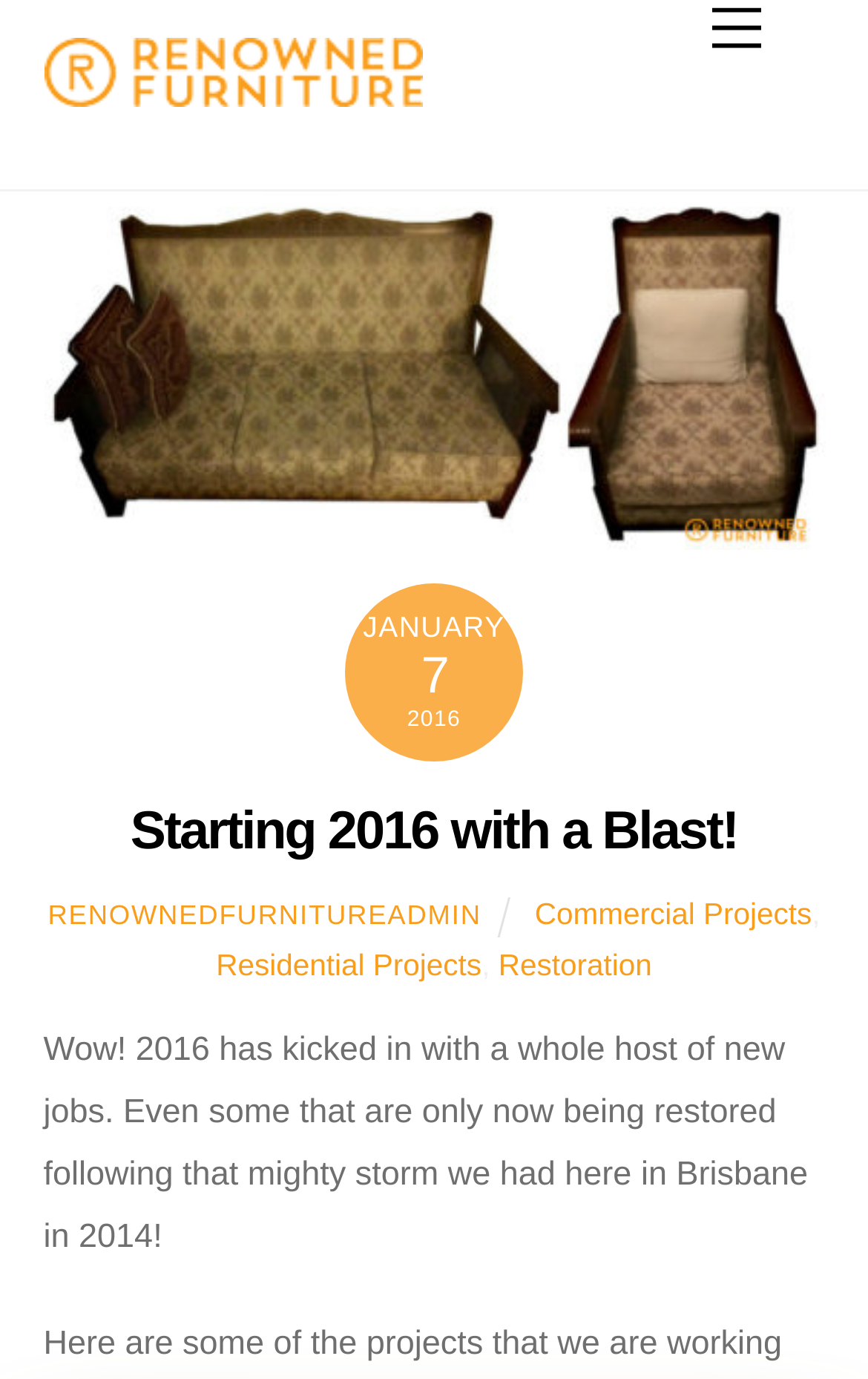Generate a detailed explanation of the webpage's features and information.

The webpage appears to be a blog post or article from Renowned Furniture, with a title "Starting 2016 with a Blast!". At the top left, there is a link to the Renowned Furniture website, accompanied by a small image with the same name. 

Below the title, there is a large image that takes up most of the width of the page, with a link to "3553_3554_collage_RL" embedded within it. To the right of the image, there is a time element displaying the date "JANUARY 7, 2016".

The main content of the page is headed by a heading element "Starting 2016 with a Blast!", which is followed by a link to the same title. Below this, there are several links to different categories, including "RENOWNEDFURNITUREADMIN", "Commercial Projects", "Residential Projects", and "Restoration", separated by commas.

The main text of the article begins below these links, describing how 2016 has started with many new jobs, including some restoration projects that were delayed due to a storm in Brisbane in 2014.